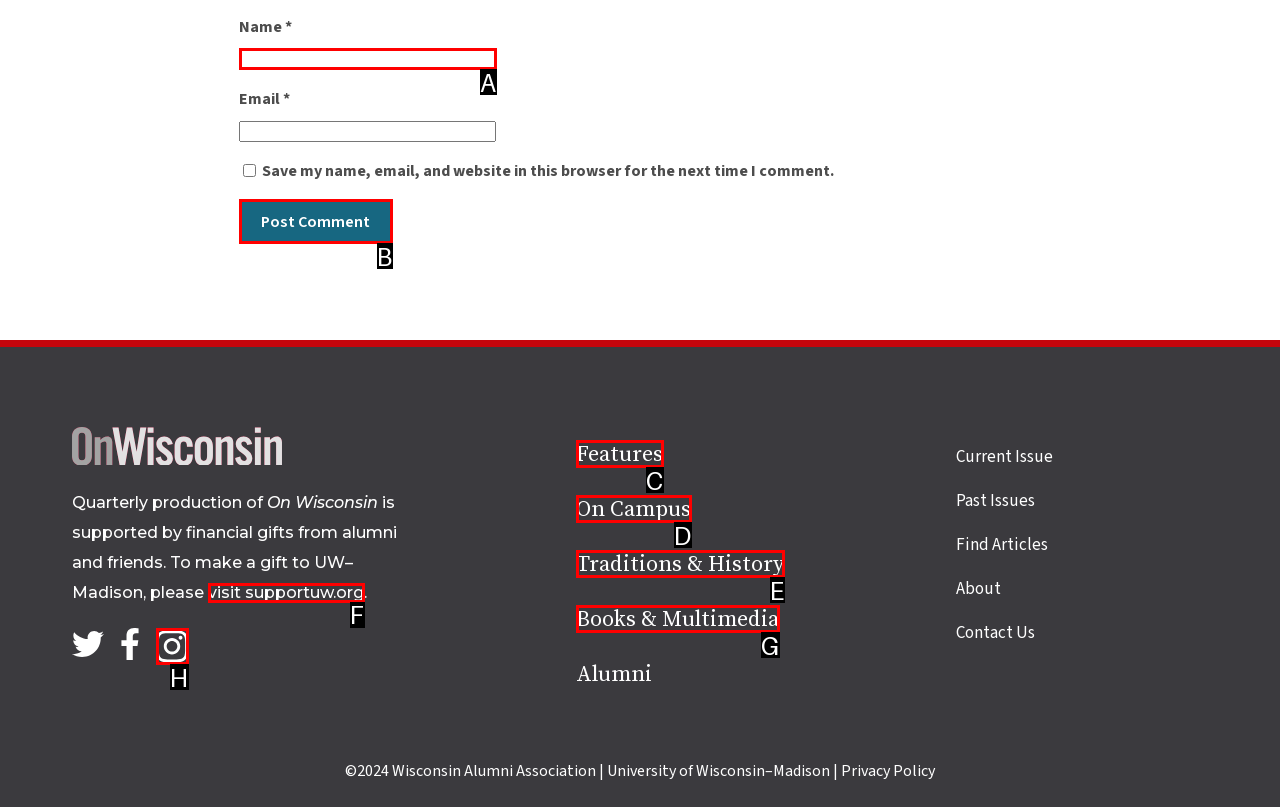Identify the HTML element that matches the description: parent_node: Name * name="author". Provide the letter of the correct option from the choices.

A